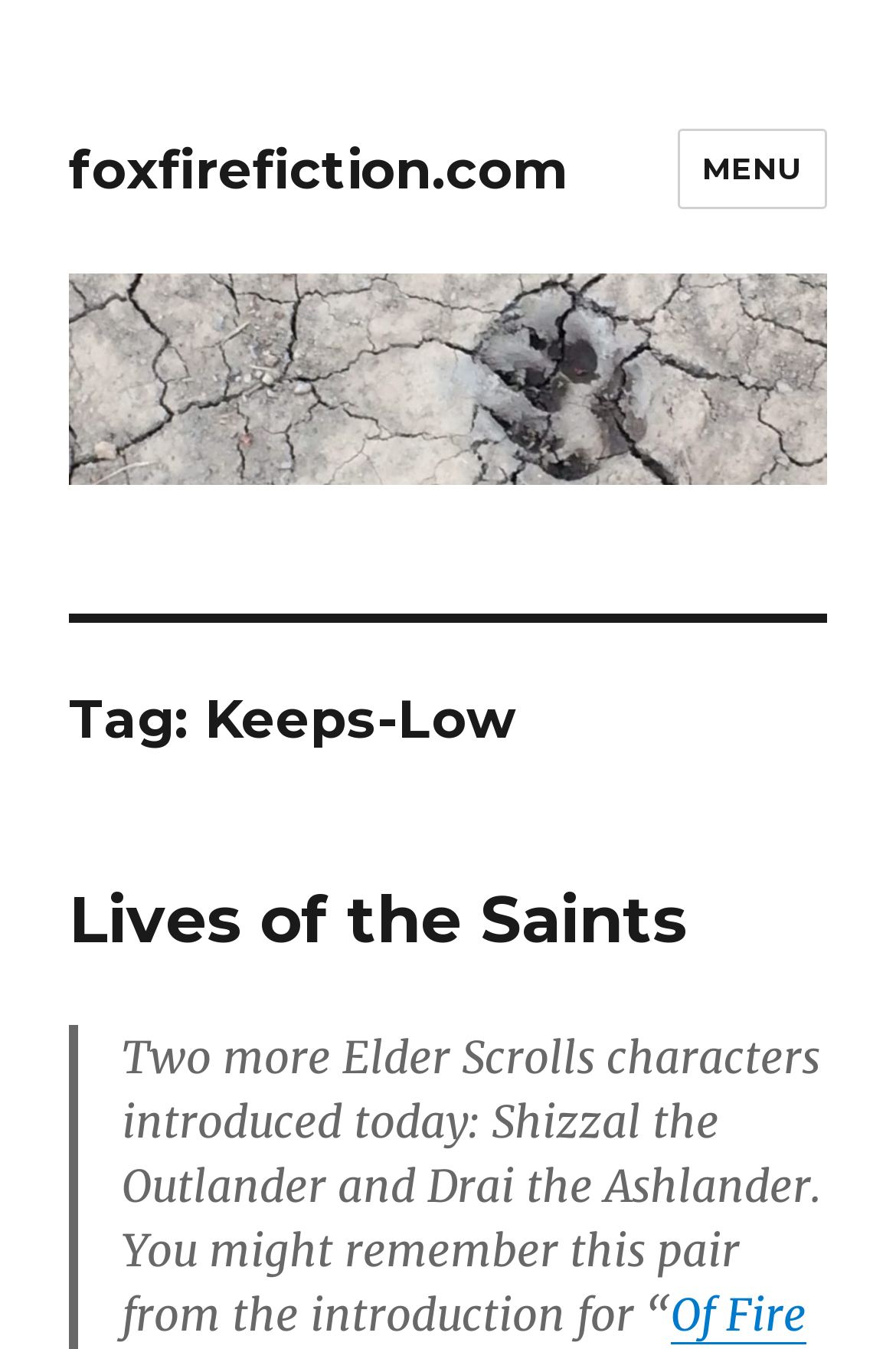Identify the bounding box for the UI element specified in this description: "Lives of the Saints". The coordinates must be four float numbers between 0 and 1, formatted as [left, top, right, bottom].

[0.077, 0.652, 0.767, 0.71]